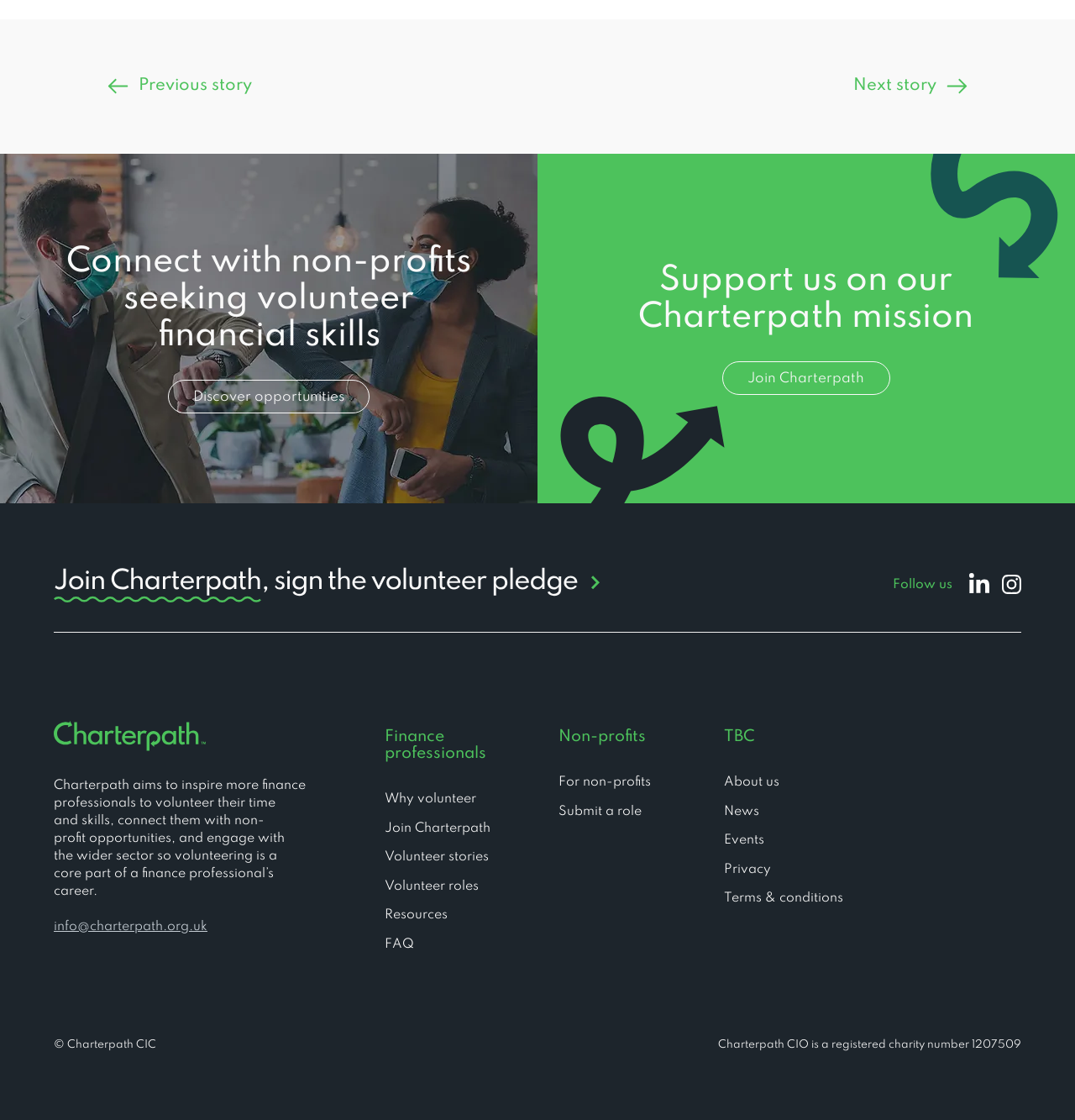Identify the bounding box coordinates for the region of the element that should be clicked to carry out the instruction: "Discover opportunities". The bounding box coordinates should be four float numbers between 0 and 1, i.e., [left, top, right, bottom].

[0.156, 0.339, 0.344, 0.369]